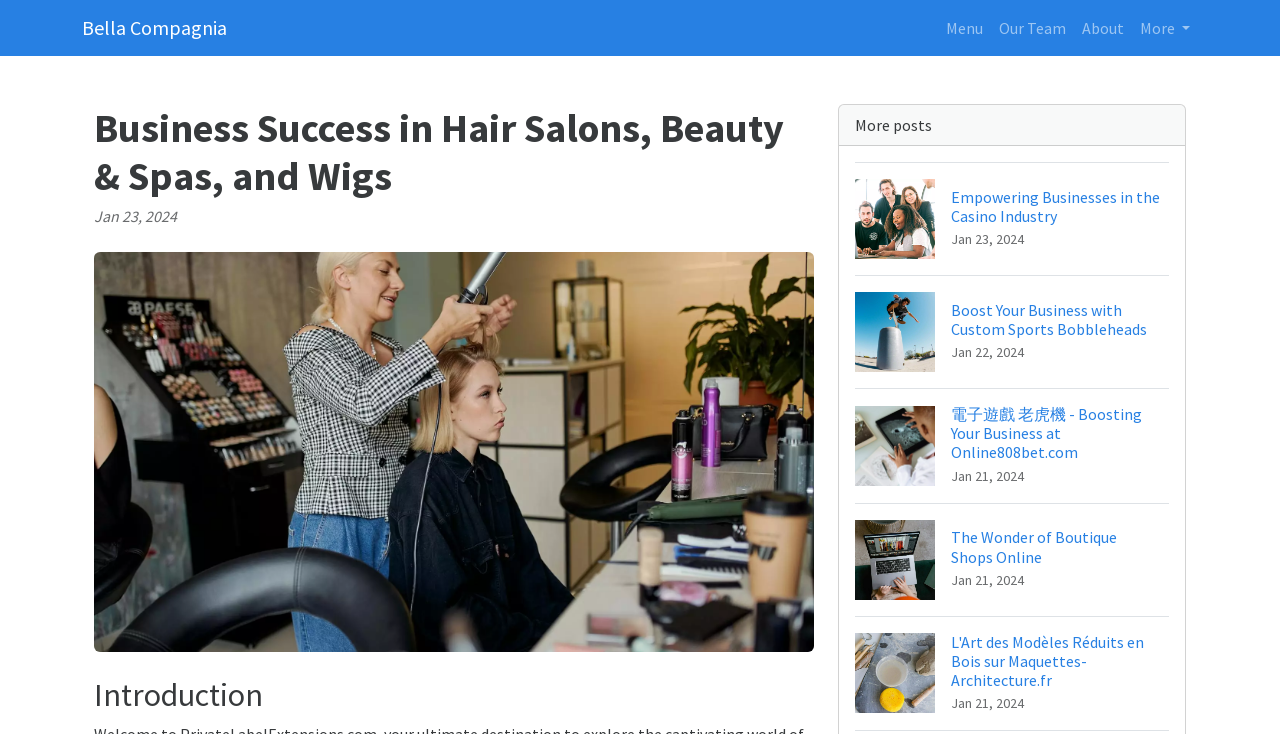Answer the question in a single word or phrase:
What is the name of the first link in the menu?

Bella Compagnia